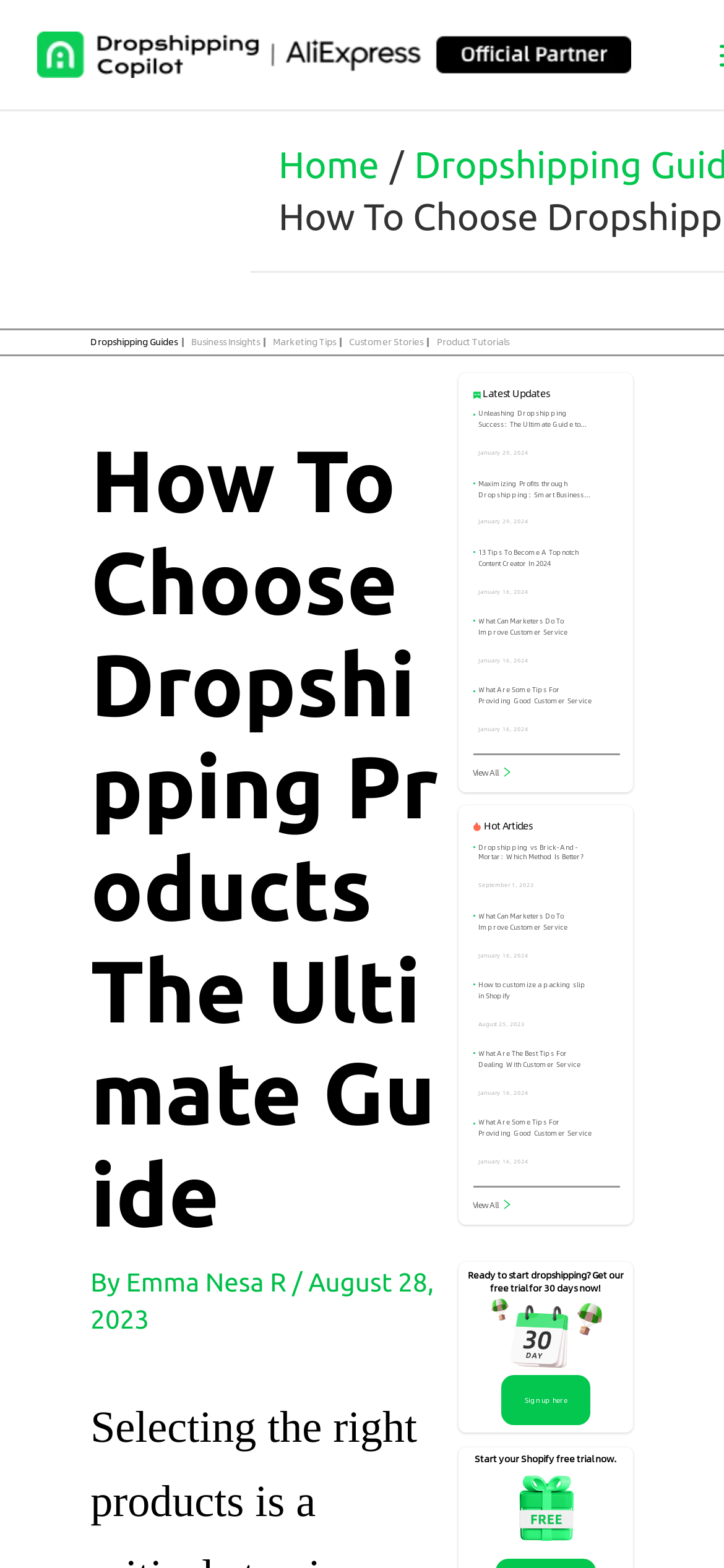Pinpoint the bounding box coordinates of the area that must be clicked to complete this instruction: "View all hot articles".

[0.653, 0.765, 0.855, 0.772]